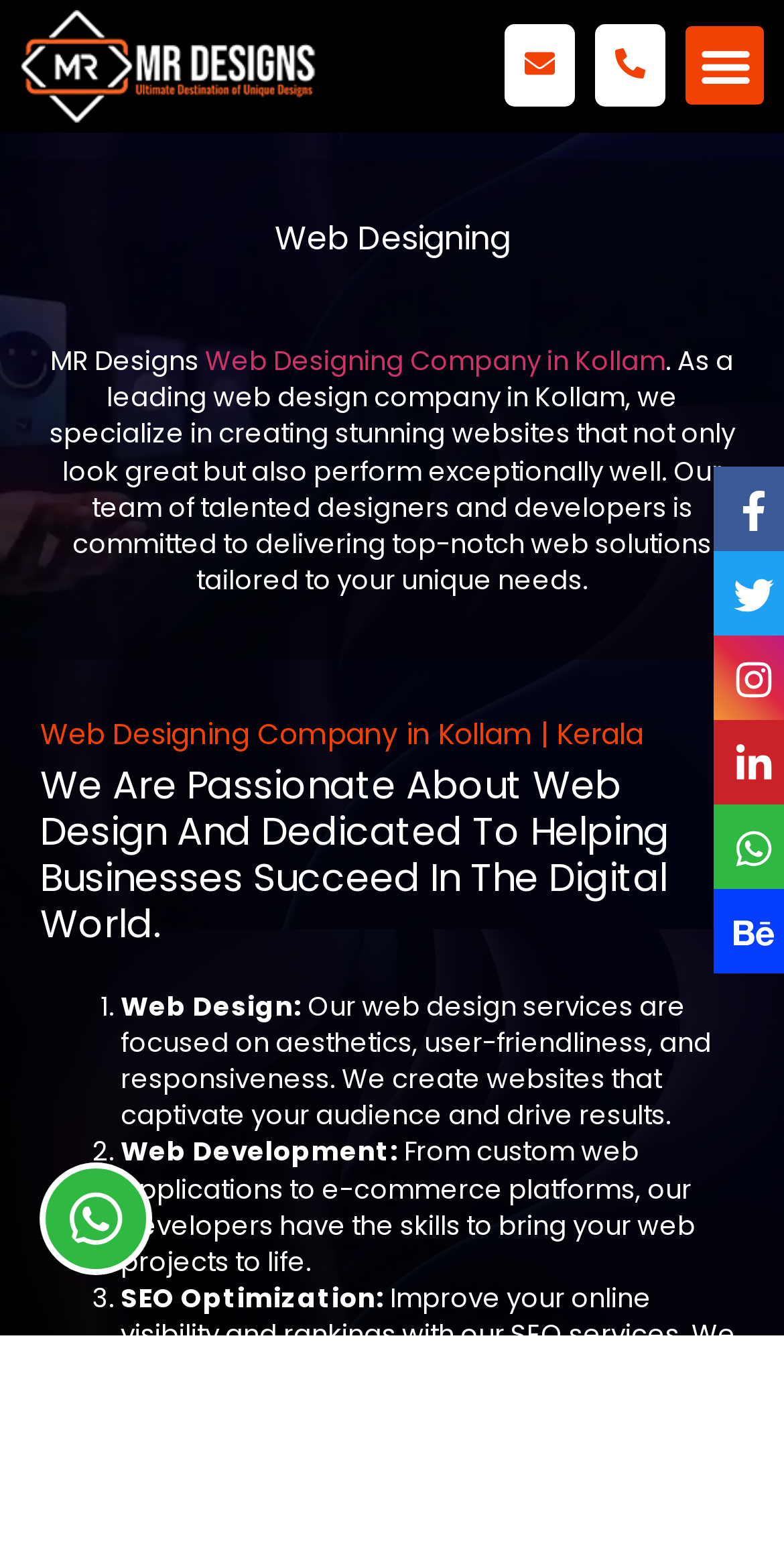Give a short answer to this question using one word or a phrase:
What services does the company provide?

Web Design, Web Development, SEO Optimization, Graphic Design